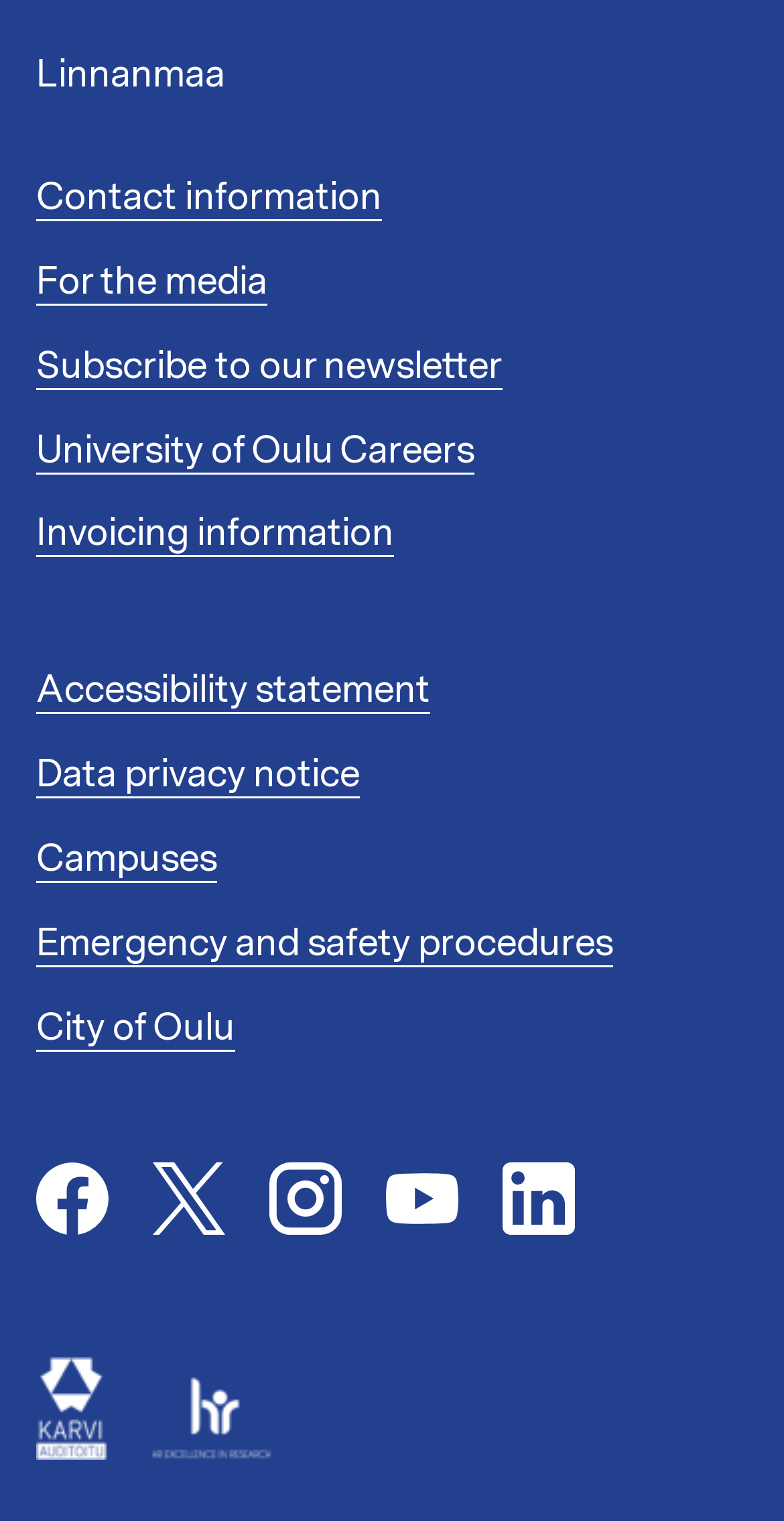What is the last link in the first footer section?
Respond to the question with a well-detailed and thorough answer.

The last link in the first footer section is 'University of Oulu Careers' which is a link element with a bounding box coordinate of [0.046, 0.278, 0.605, 0.313].